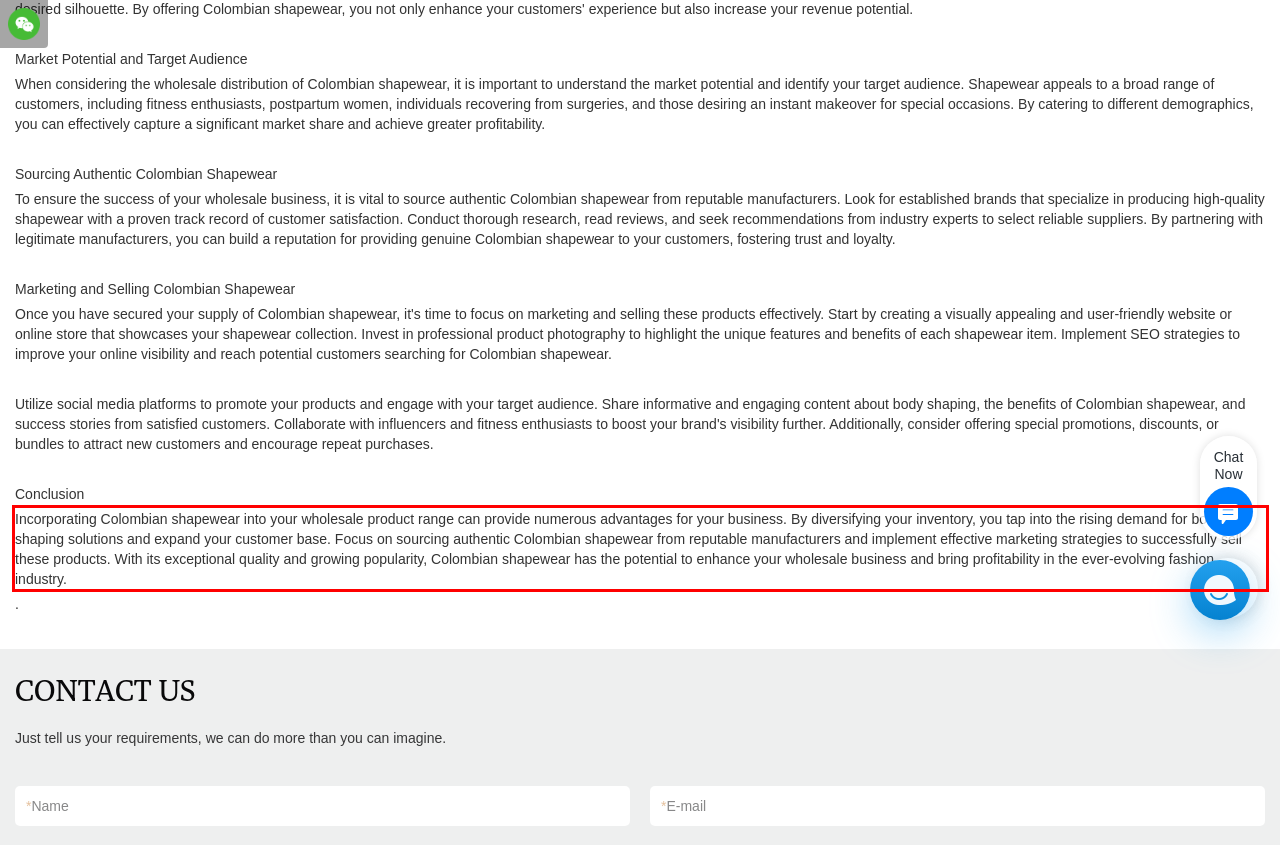Given a webpage screenshot with a red bounding box, perform OCR to read and deliver the text enclosed by the red bounding box.

Incorporating Colombian shapewear into your wholesale product range can provide numerous advantages for your business. By diversifying your inventory, you tap into the rising demand for body shaping solutions and expand your customer base. Focus on sourcing authentic Colombian shapewear from reputable manufacturers and implement effective marketing strategies to successfully sell these products. With its exceptional quality and growing popularity, Colombian shapewear has the potential to enhance your wholesale business and bring profitability in the ever-evolving fashion industry.